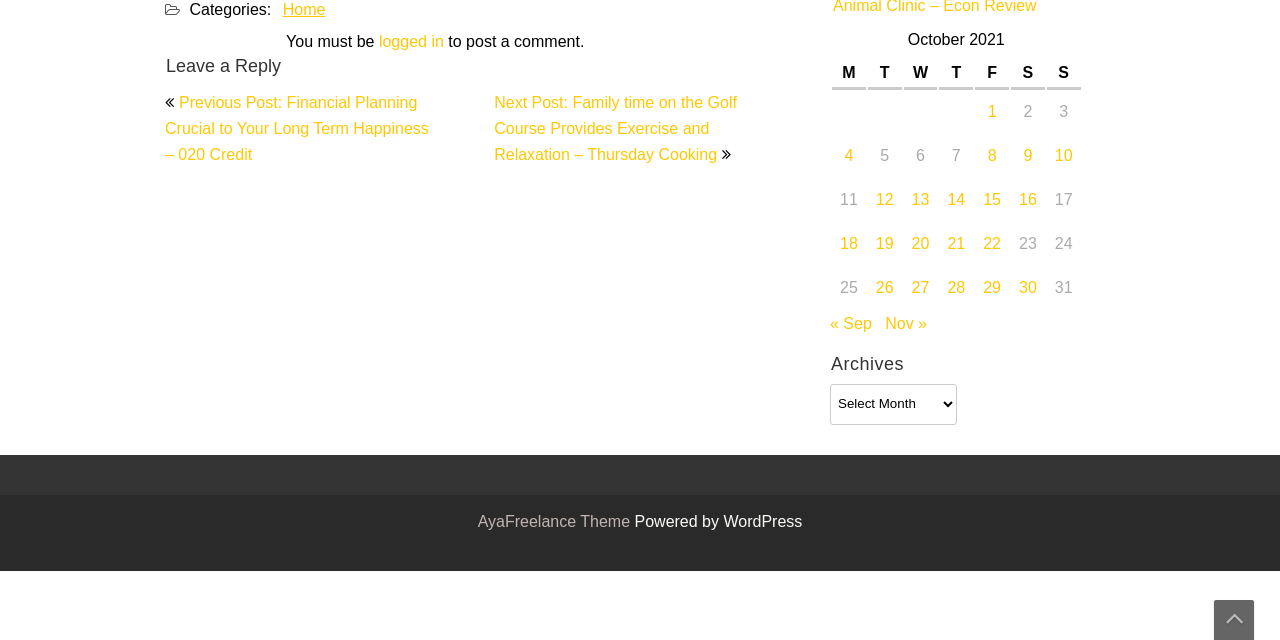Identify the bounding box of the UI component described as: "logged in".

[0.296, 0.047, 0.347, 0.088]